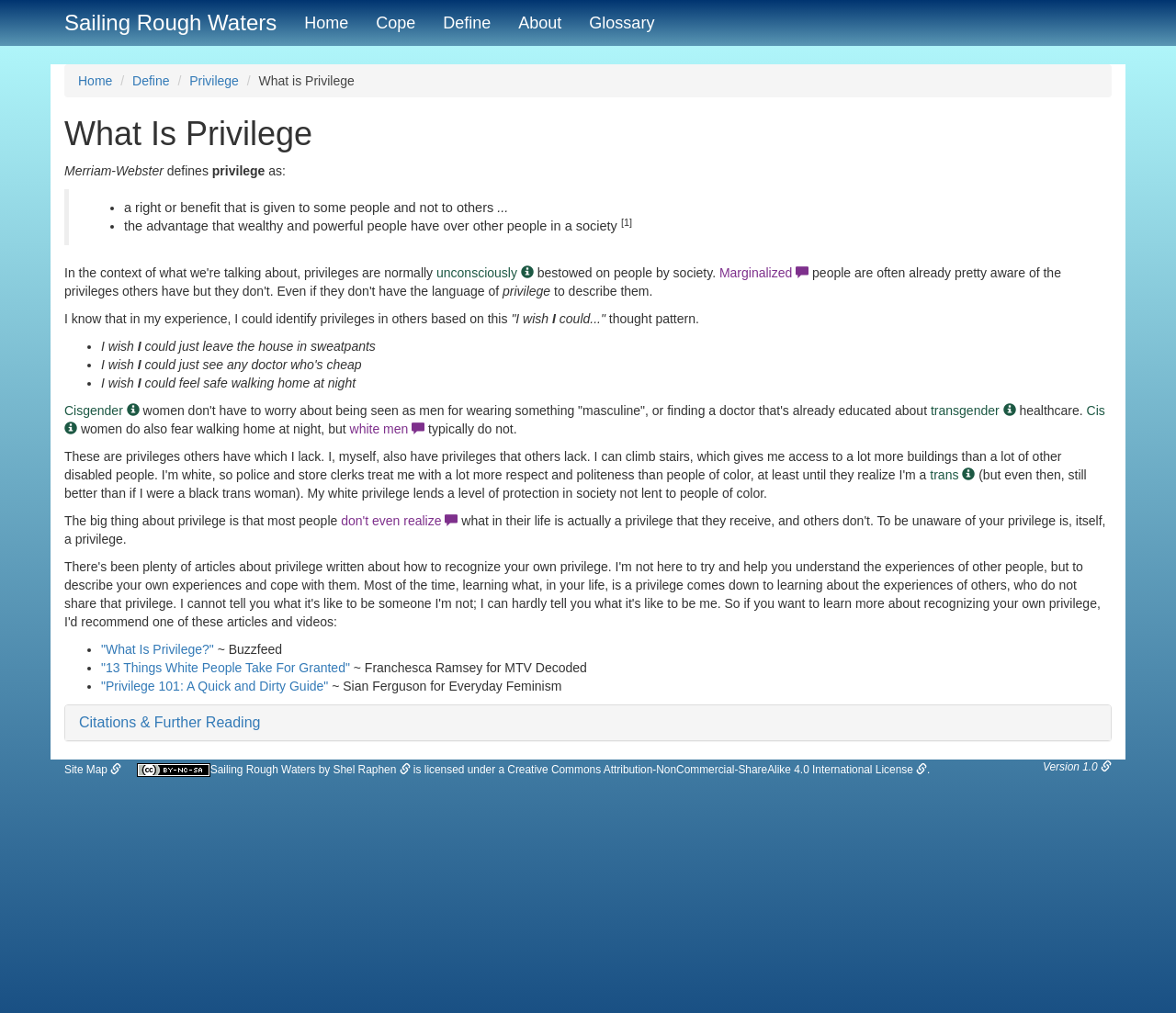Provide the bounding box coordinates of the UI element that matches the description: "transgender tooltip available".

[0.791, 0.398, 0.864, 0.413]